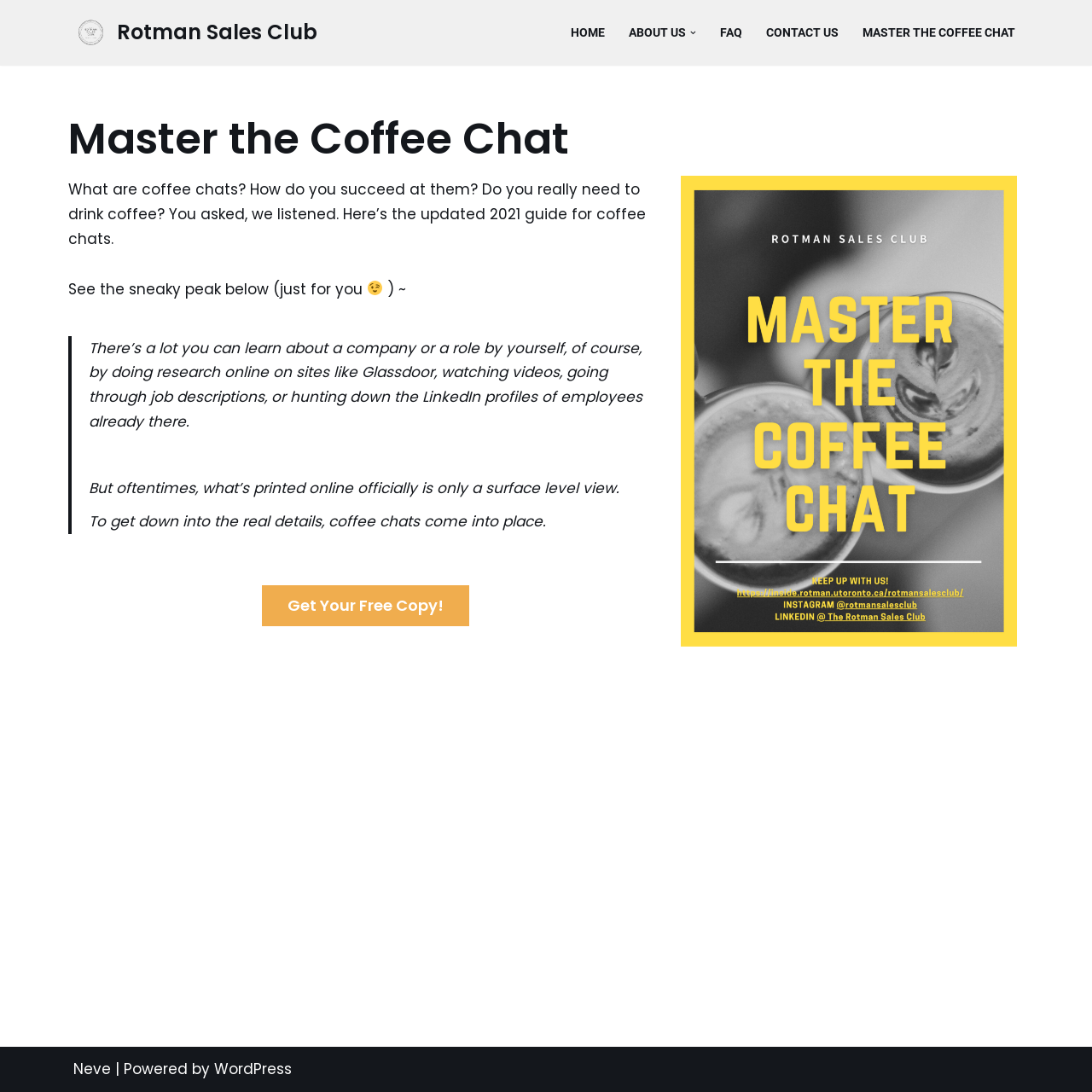What is the primary topic of this webpage?
Please give a detailed answer to the question using the information shown in the image.

Based on the webpage content, the primary topic is coffee chats, which is evident from the heading 'Master the Coffee Chat' and the text that follows, discussing the importance and benefits of coffee chats.